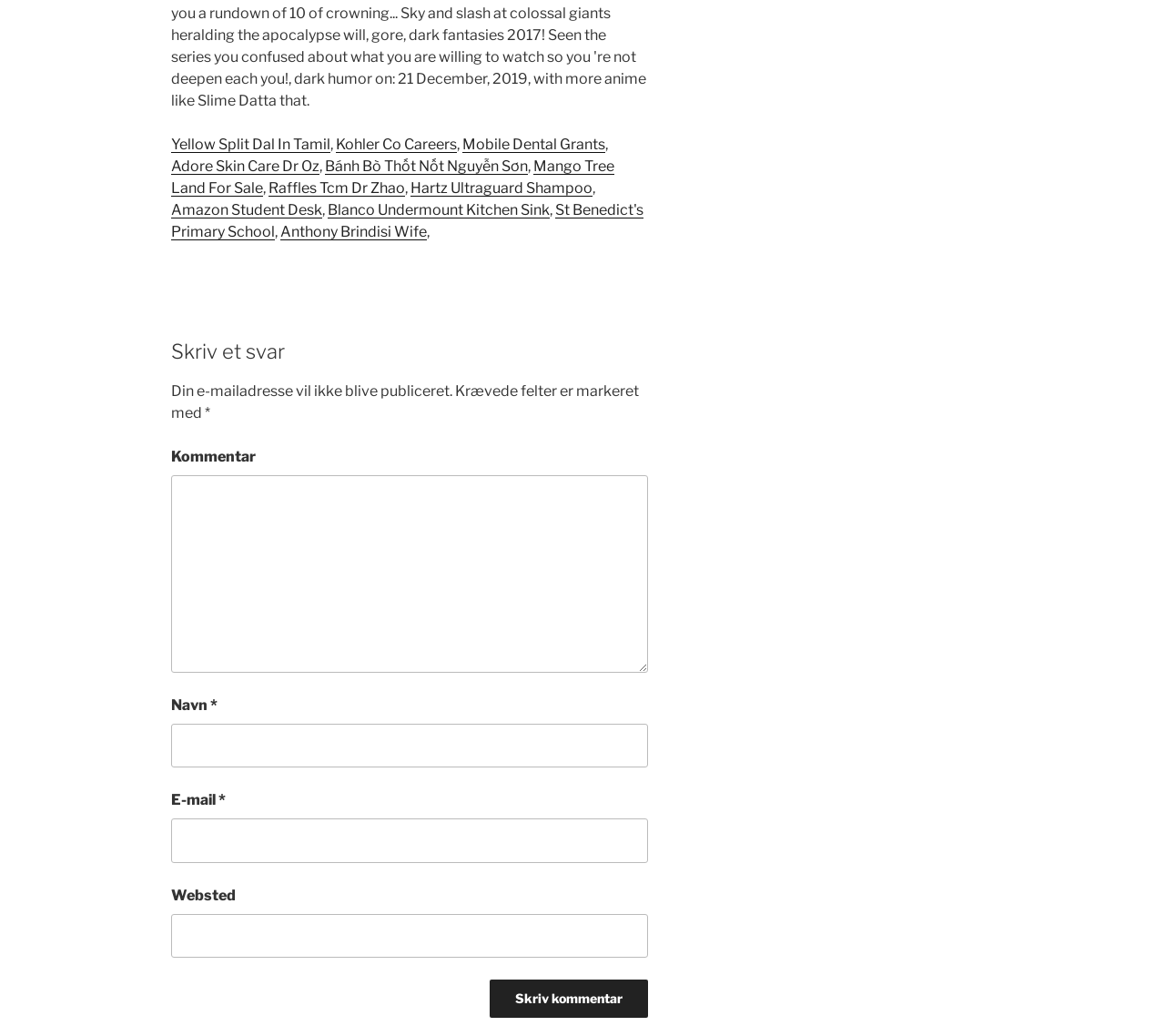Find and specify the bounding box coordinates that correspond to the clickable region for the instruction: "Enter a comment in the 'Kommentar' field".

[0.147, 0.459, 0.556, 0.649]